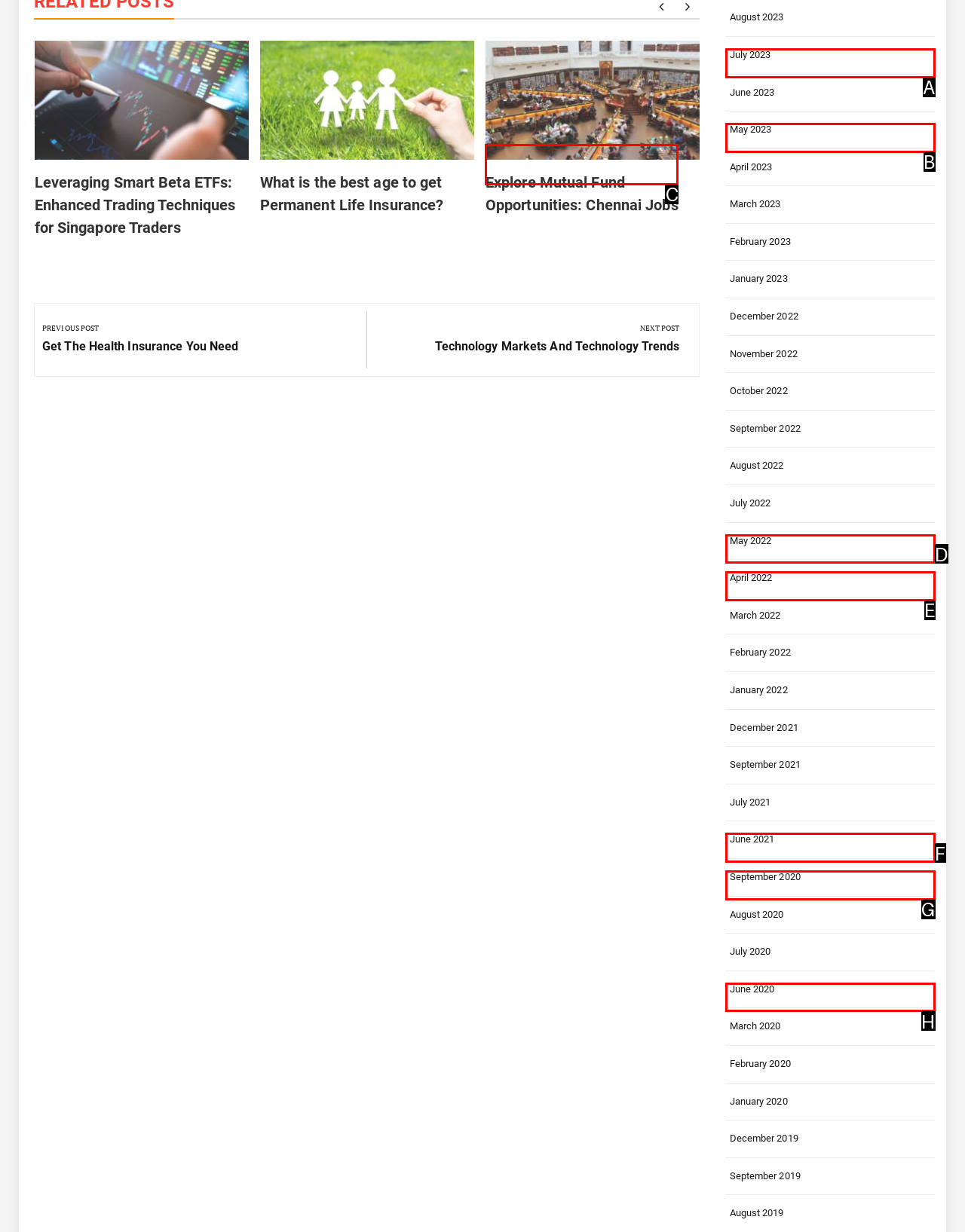Indicate which UI element needs to be clicked to fulfill the task: Explore Mutual Fund Opportunities in Chennai Jobs
Answer with the letter of the chosen option from the available choices directly.

C